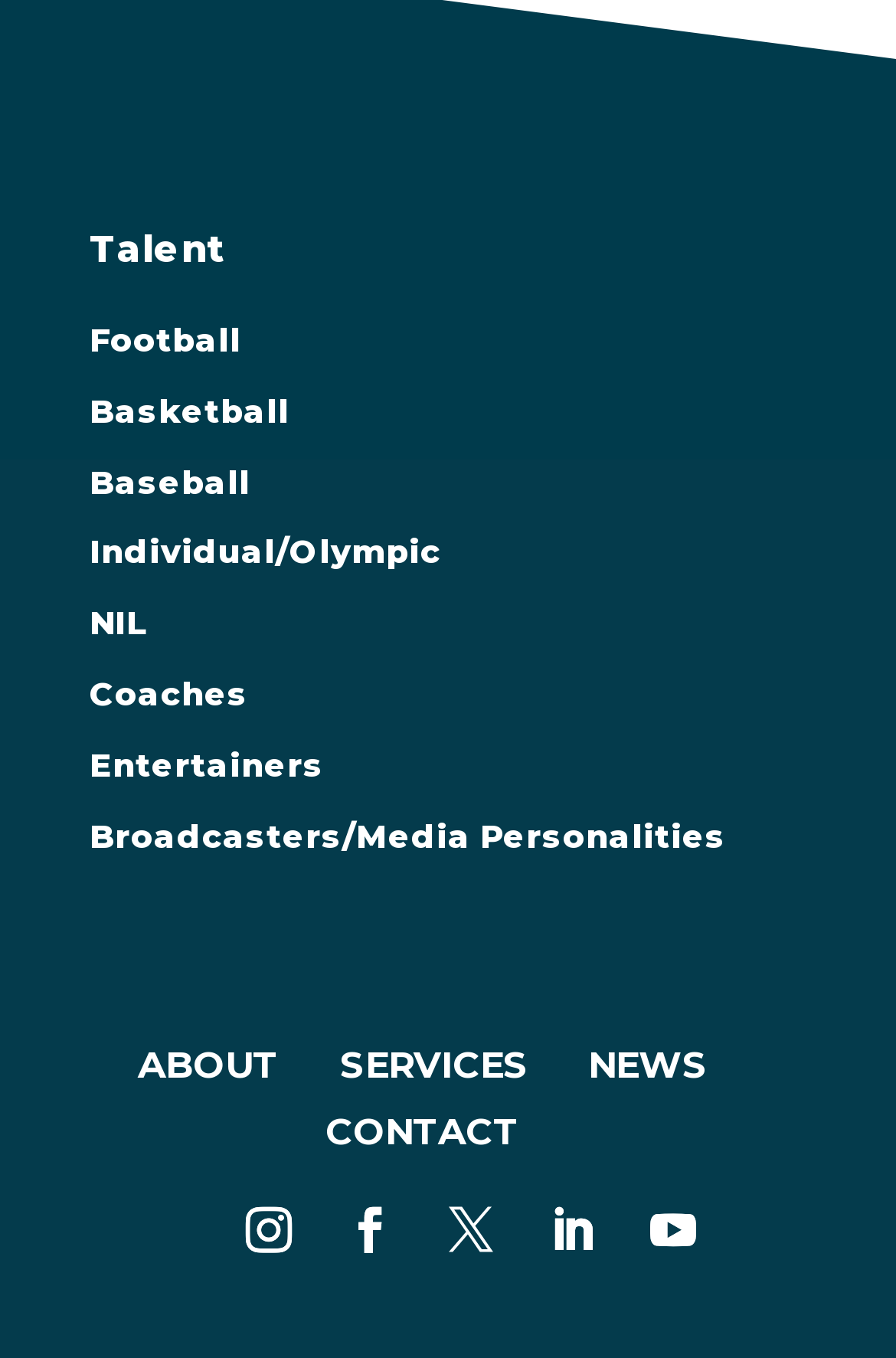Determine the bounding box coordinates of the clickable element to complete this instruction: "Check NEWS". Provide the coordinates in the format of four float numbers between 0 and 1, [left, top, right, bottom].

[0.656, 0.769, 0.79, 0.801]